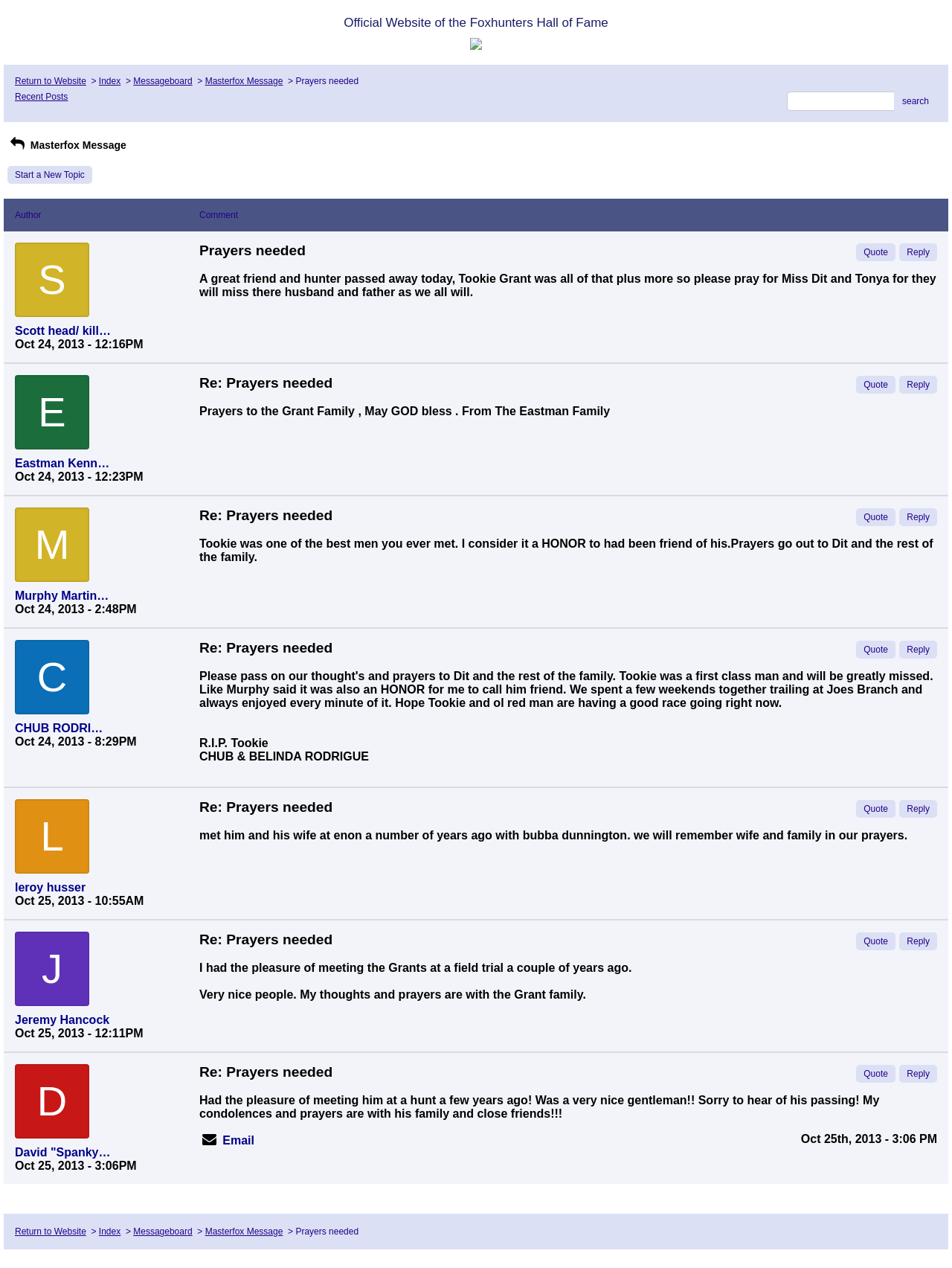Locate the bounding box coordinates of the element that should be clicked to execute the following instruction: "Reply to a message".

[0.945, 0.192, 0.984, 0.206]